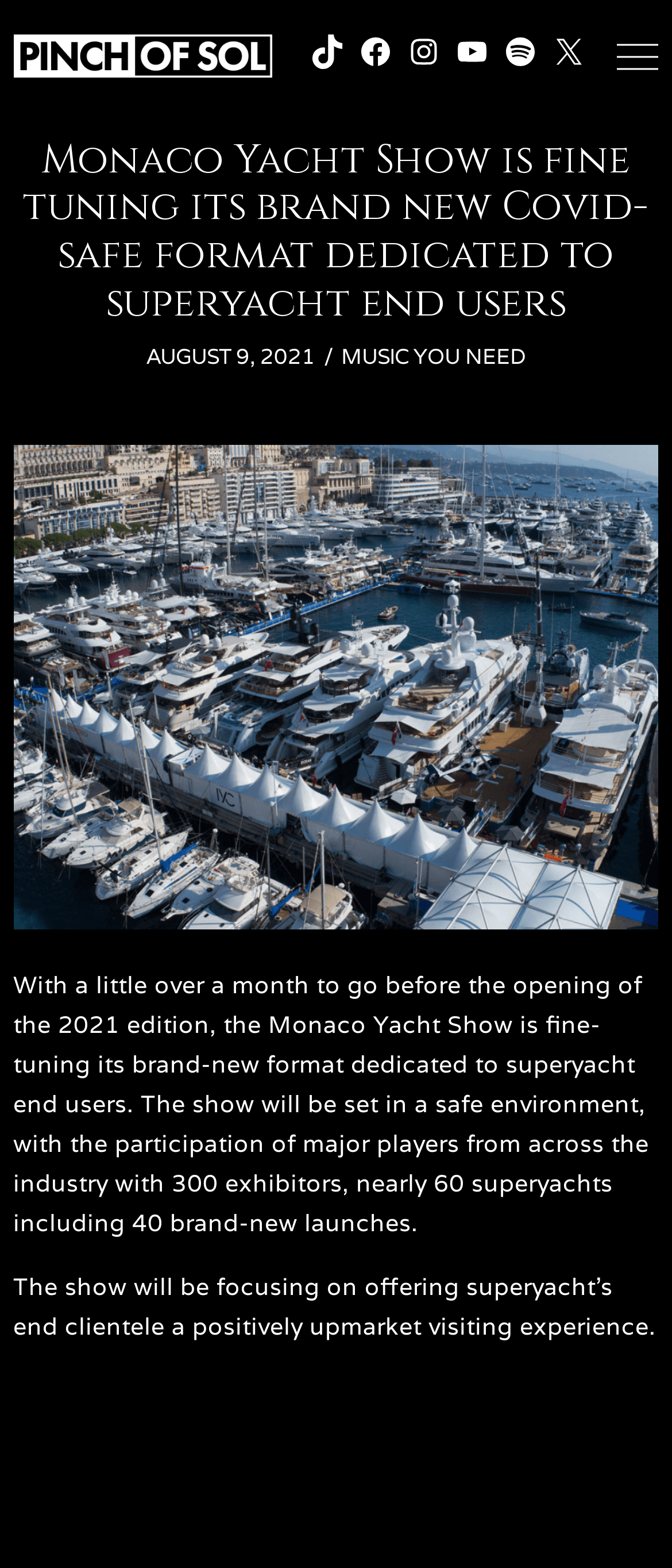Please identify the bounding box coordinates of the area I need to click to accomplish the following instruction: "Visit the TikTok page".

[0.462, 0.022, 0.513, 0.044]